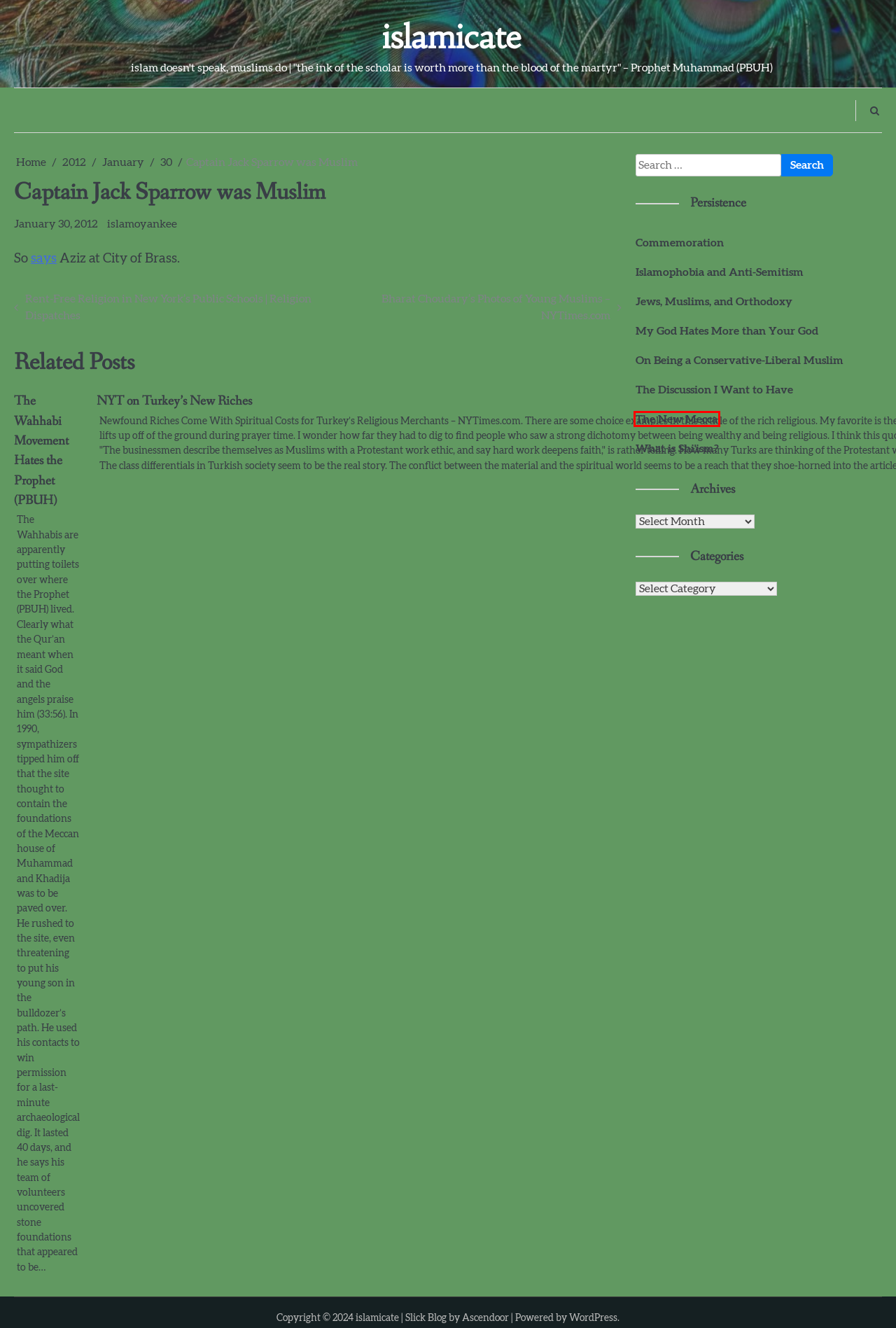Given a webpage screenshot with a UI element marked by a red bounding box, choose the description that best corresponds to the new webpage that will appear after clicking the element. The candidates are:
A. Bharat Choudary’s Photos of Young Muslims – NYTimes.com – islamicate
B. The discussion I want to have – islamicate
C. The new Mecca – islamicate
D. Blog Tool, Publishing Platform, and CMS – WordPress.org
E. islamoyankee – islamicate
F. NYT on Turkey’s New Riches – islamicate
G. My God Hates More Than Your God – islamicate
H. Rent-Free Religion in New York’s Public Schools | Religion Dispatches – islamicate

C